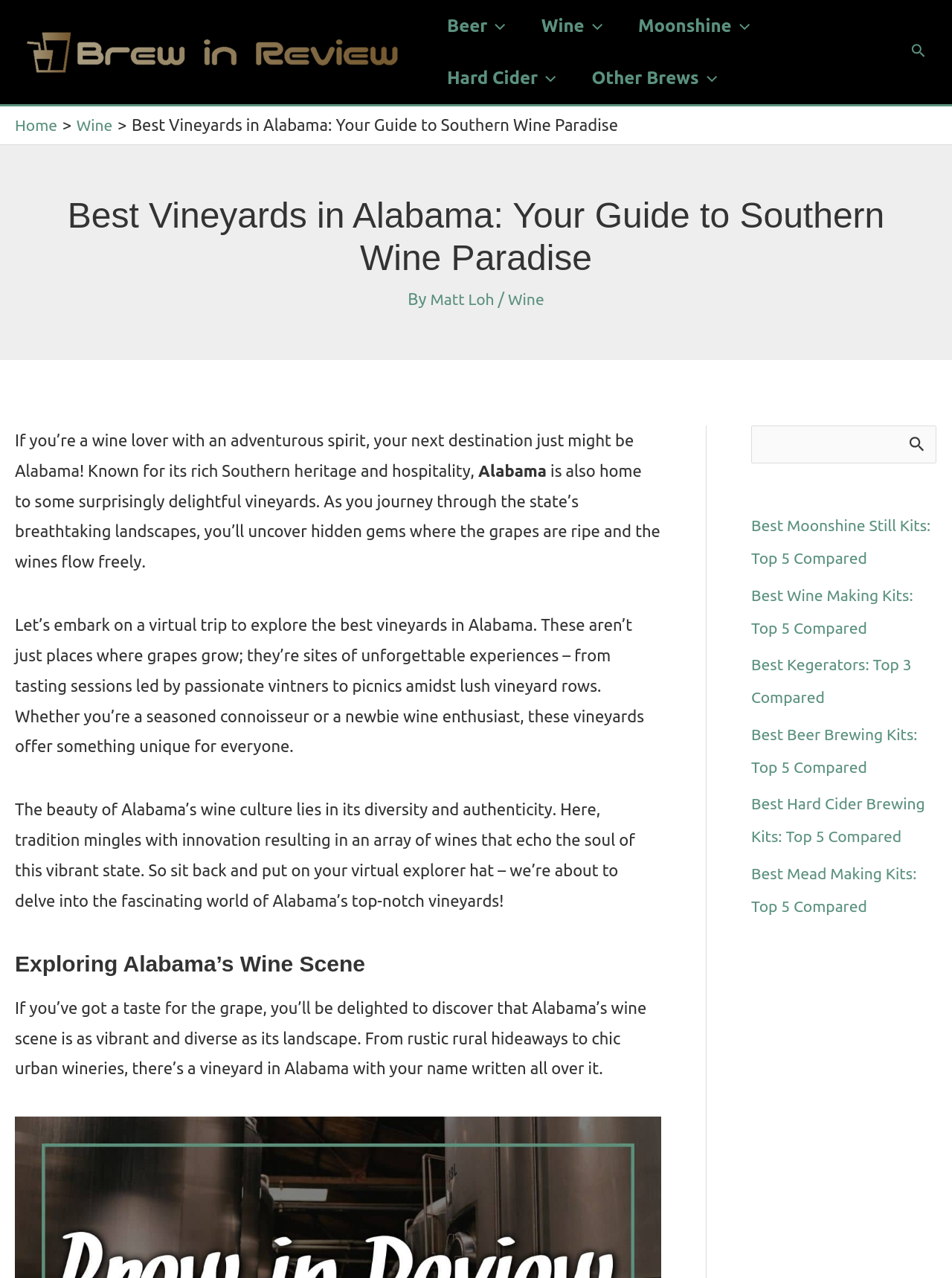Locate the bounding box coordinates of the area where you should click to accomplish the instruction: "Click the 'Wine Menu Toggle' button".

[0.55, 0.0, 0.652, 0.041]